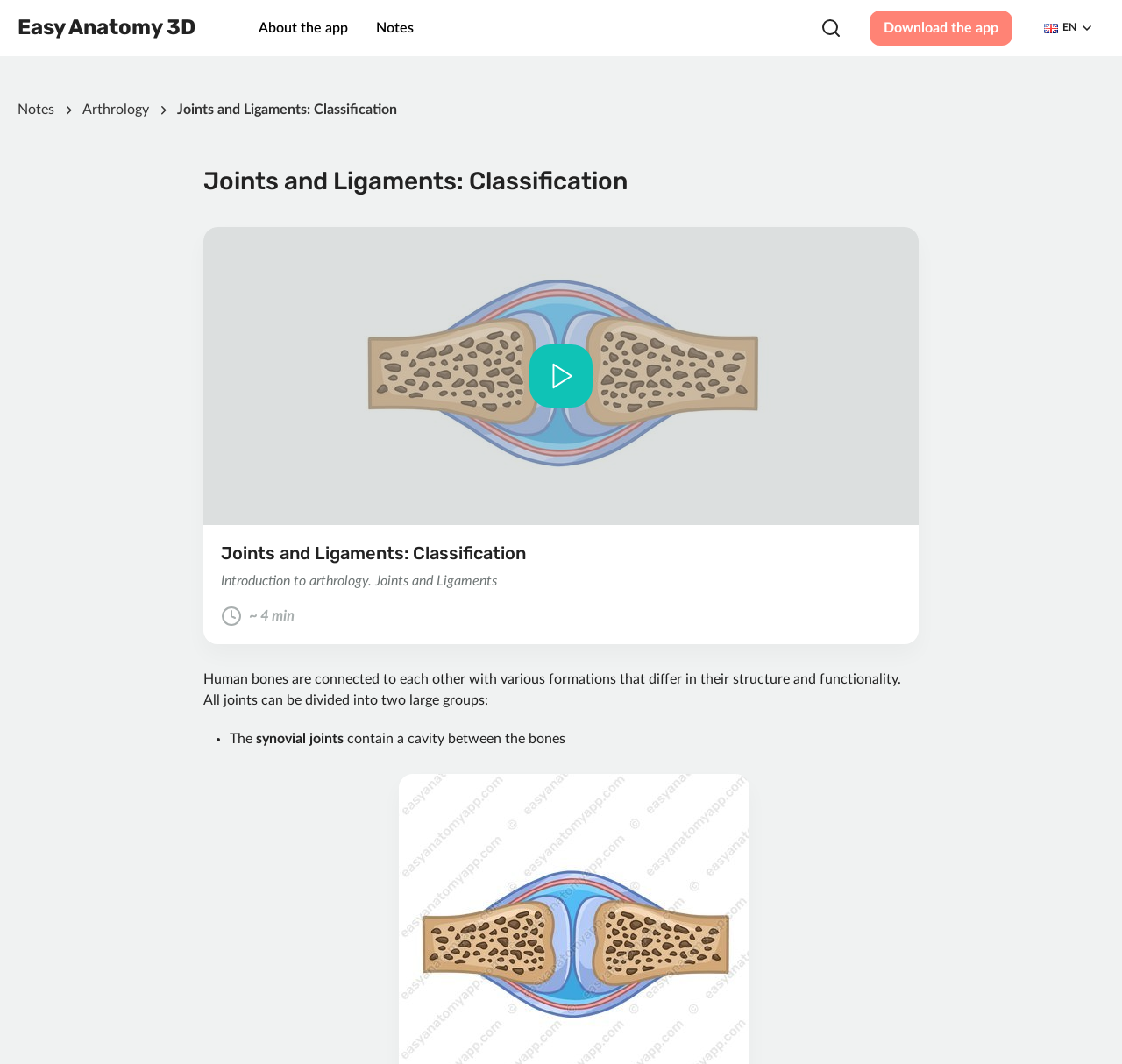Provide the bounding box coordinates for the area that should be clicked to complete the instruction: "Go to the Easy Anatomy 3D homepage".

[0.016, 0.014, 0.174, 0.038]